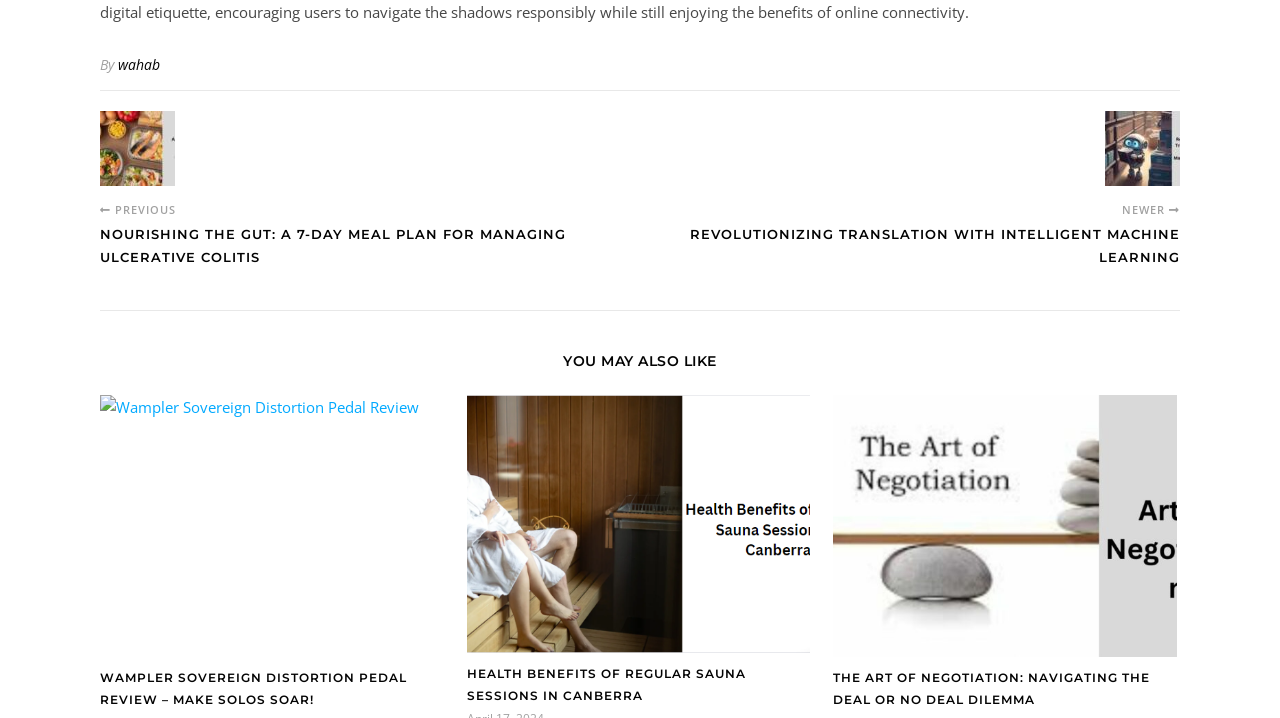Given the webpage screenshot, identify the bounding box of the UI element that matches this description: "wahab".

[0.092, 0.077, 0.125, 0.104]